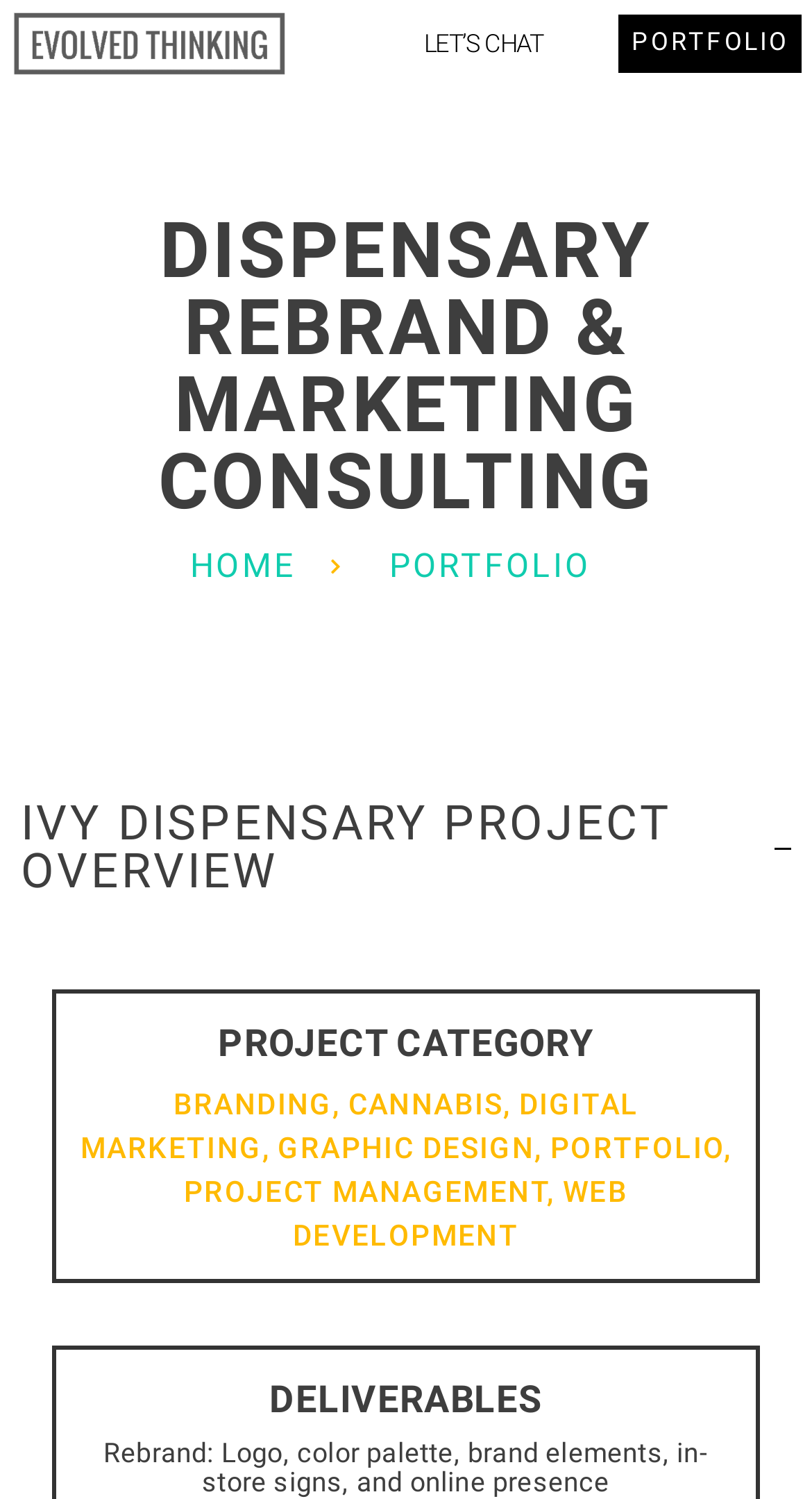Locate the coordinates of the bounding box for the clickable region that fulfills this instruction: "Click on LET'S CHAT".

[0.496, 0.007, 0.695, 0.051]